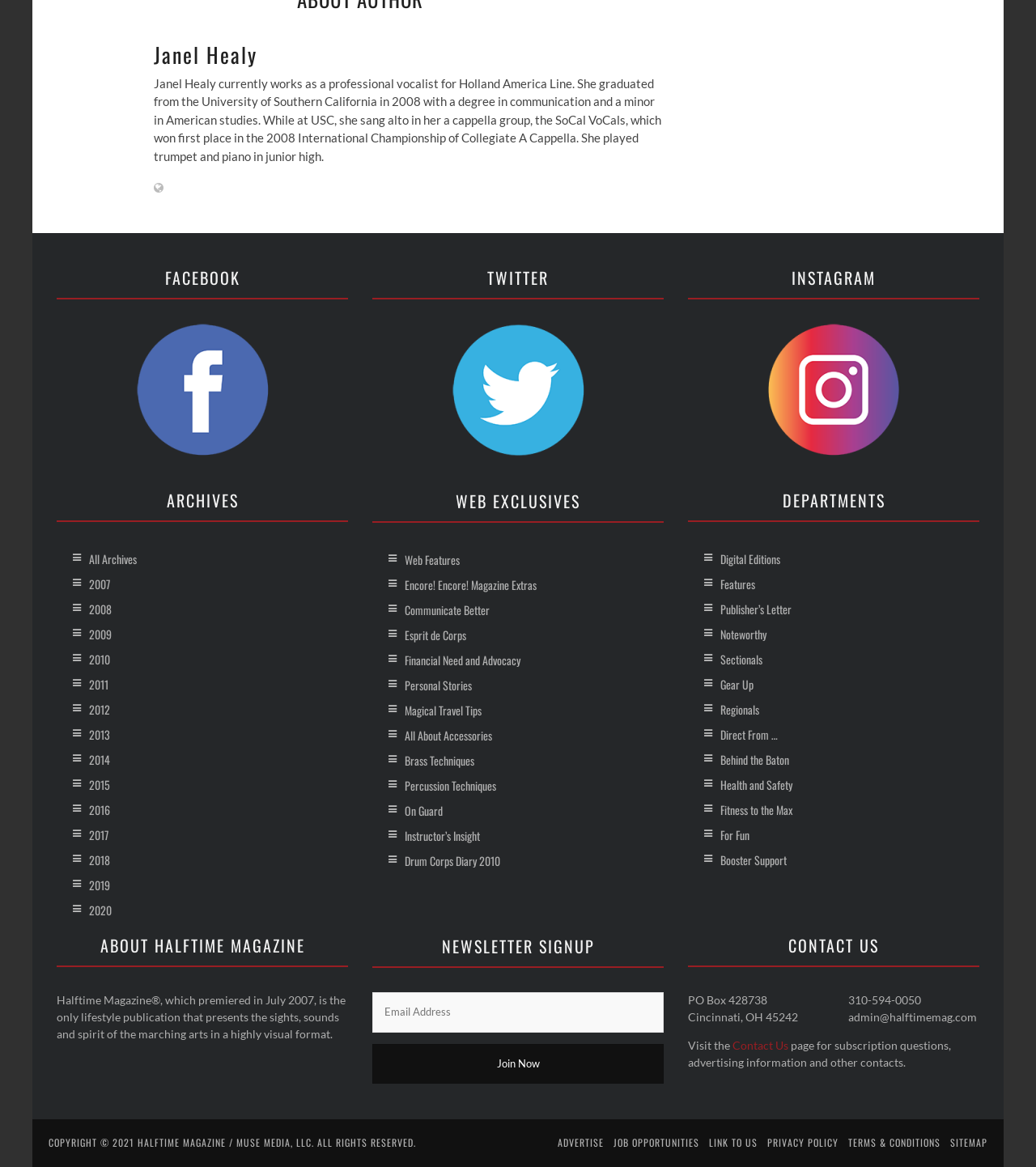What is Janel Healy's profession?
Based on the image, please offer an in-depth response to the question.

Based on the webpage, Janel Healy's profession is a vocalist for Holland America Line, which is mentioned in the StaticText element with ID 722.